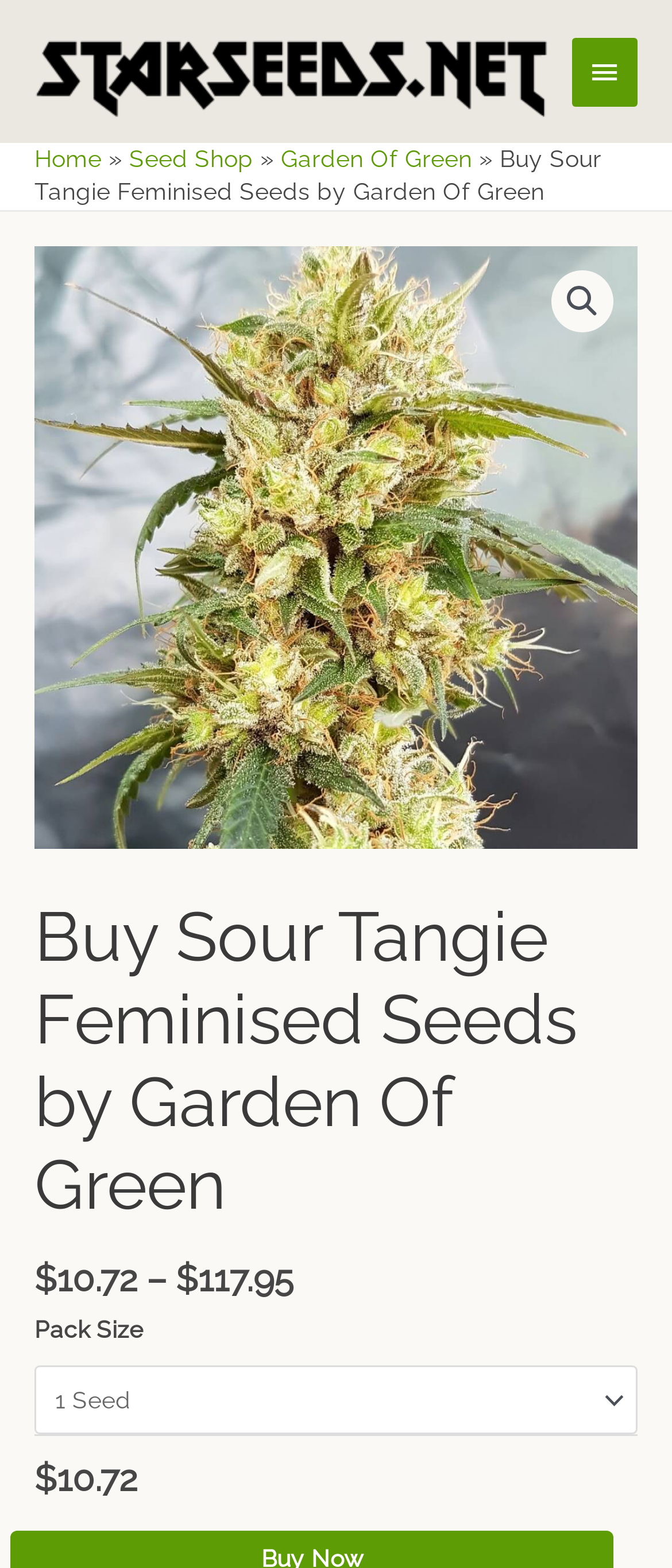Locate the bounding box of the UI element with the following description: "Seed Shop".

[0.192, 0.093, 0.377, 0.11]